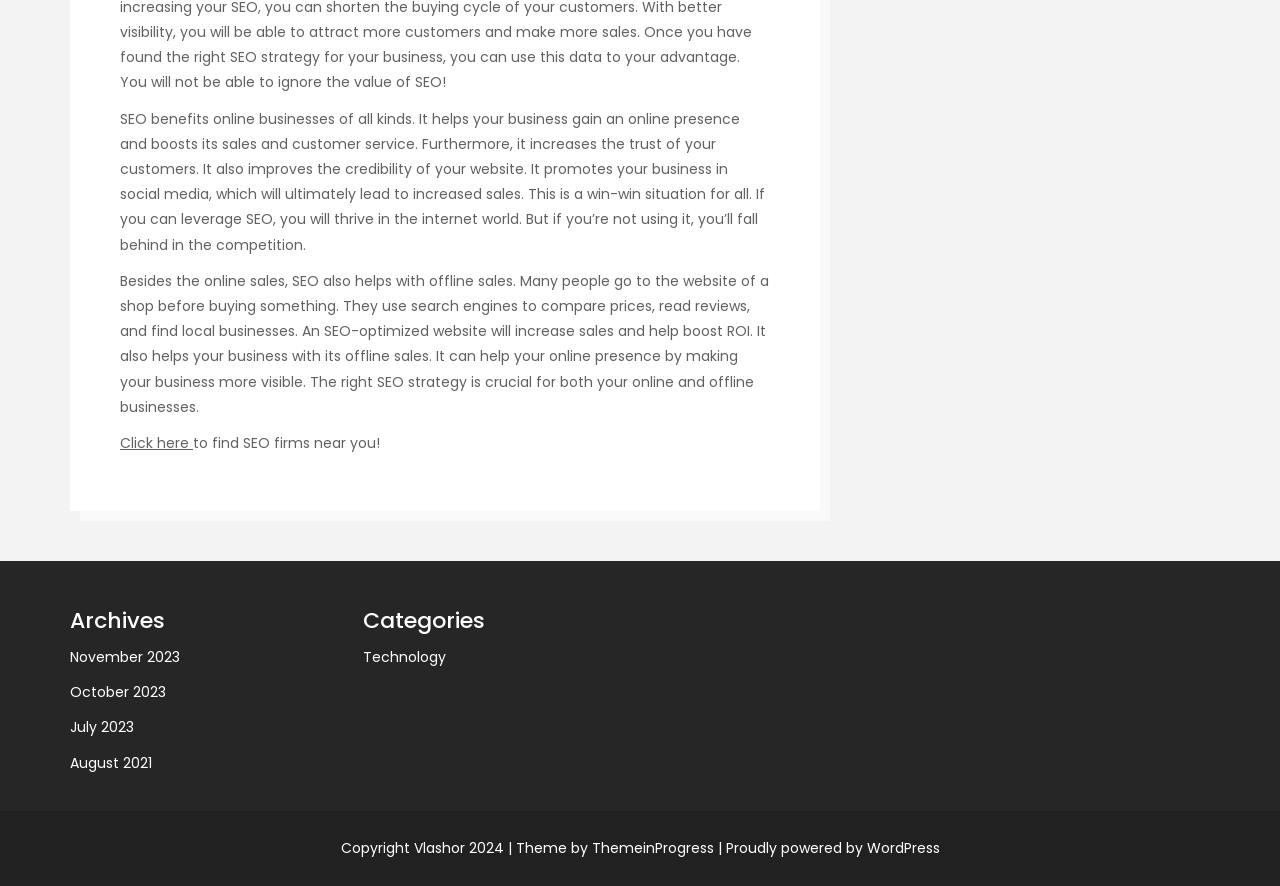Provide your answer in one word or a succinct phrase for the question: 
What is the name of the theme provider?

ThemeinProgress